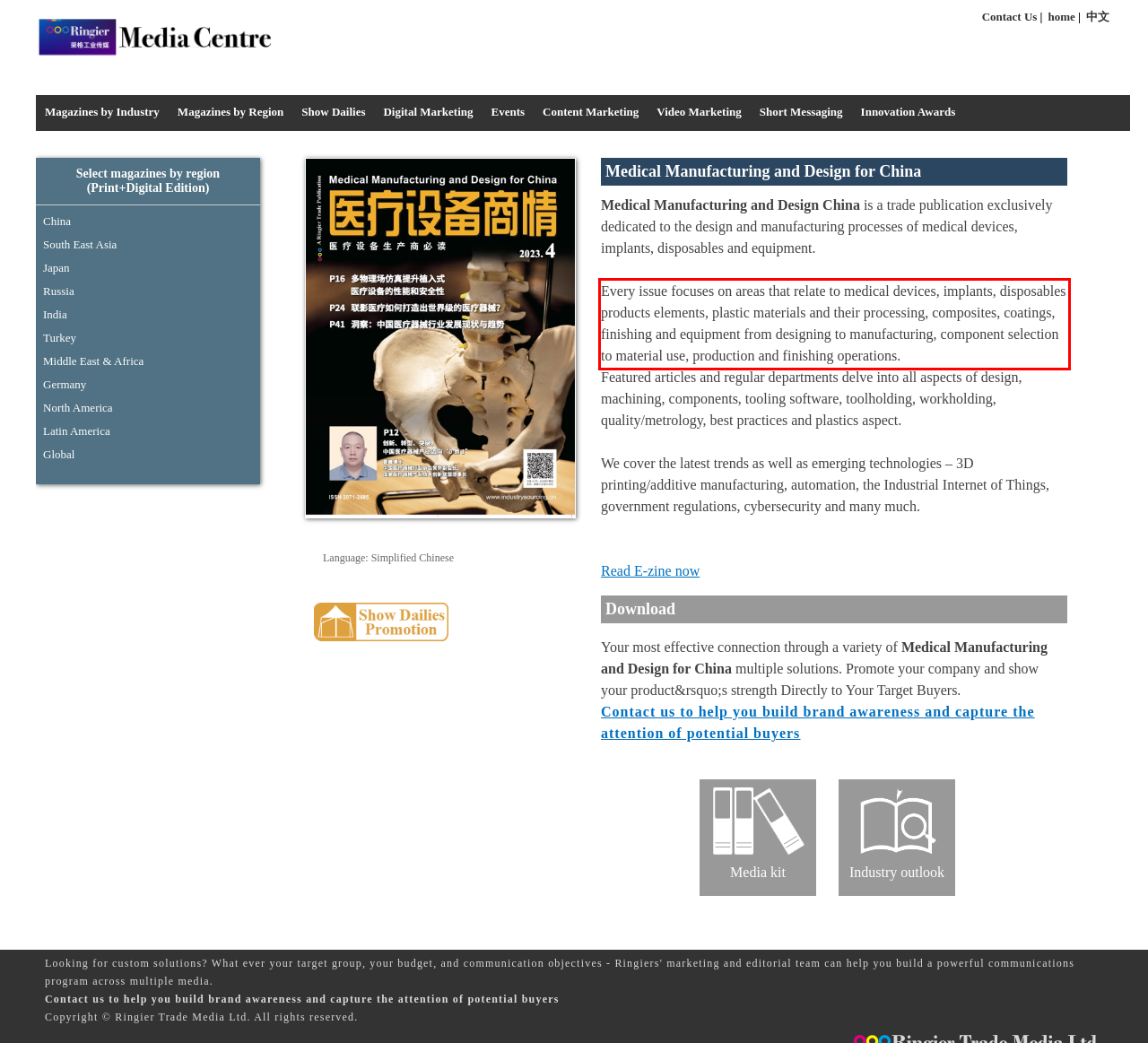Using the provided screenshot of a webpage, recognize and generate the text found within the red rectangle bounding box.

Every issue focuses on areas that relate to medical devices, implants, disposables products elements, plastic materials and their processing, composites, coatings, finishing and equipment from designing to manufacturing, component selection to material use, production and finishing operations.